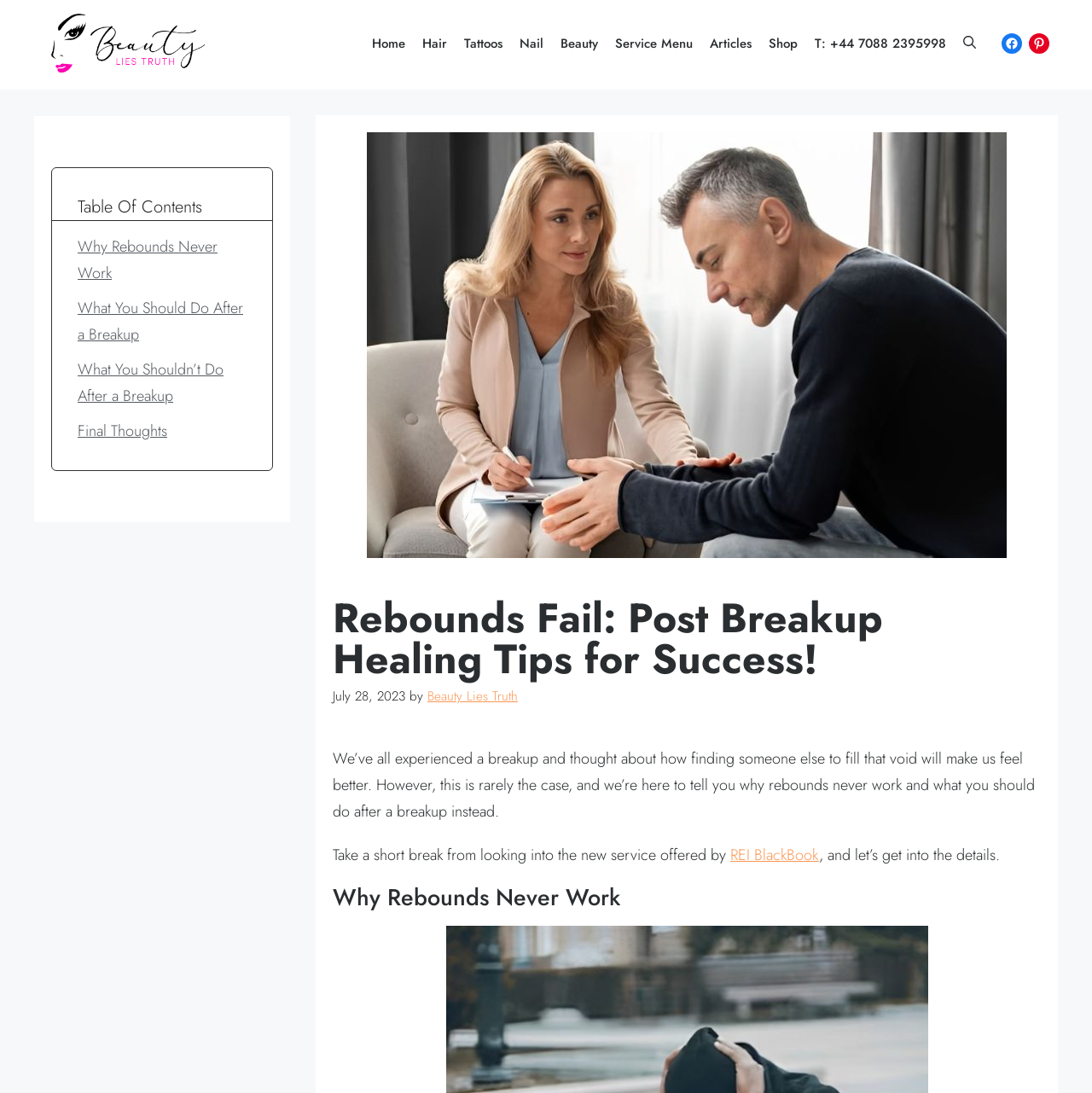Determine the bounding box of the UI component based on this description: "Articles". The bounding box coordinates should be four float values between 0 and 1, i.e., [left, top, right, bottom].

[0.642, 0.028, 0.696, 0.051]